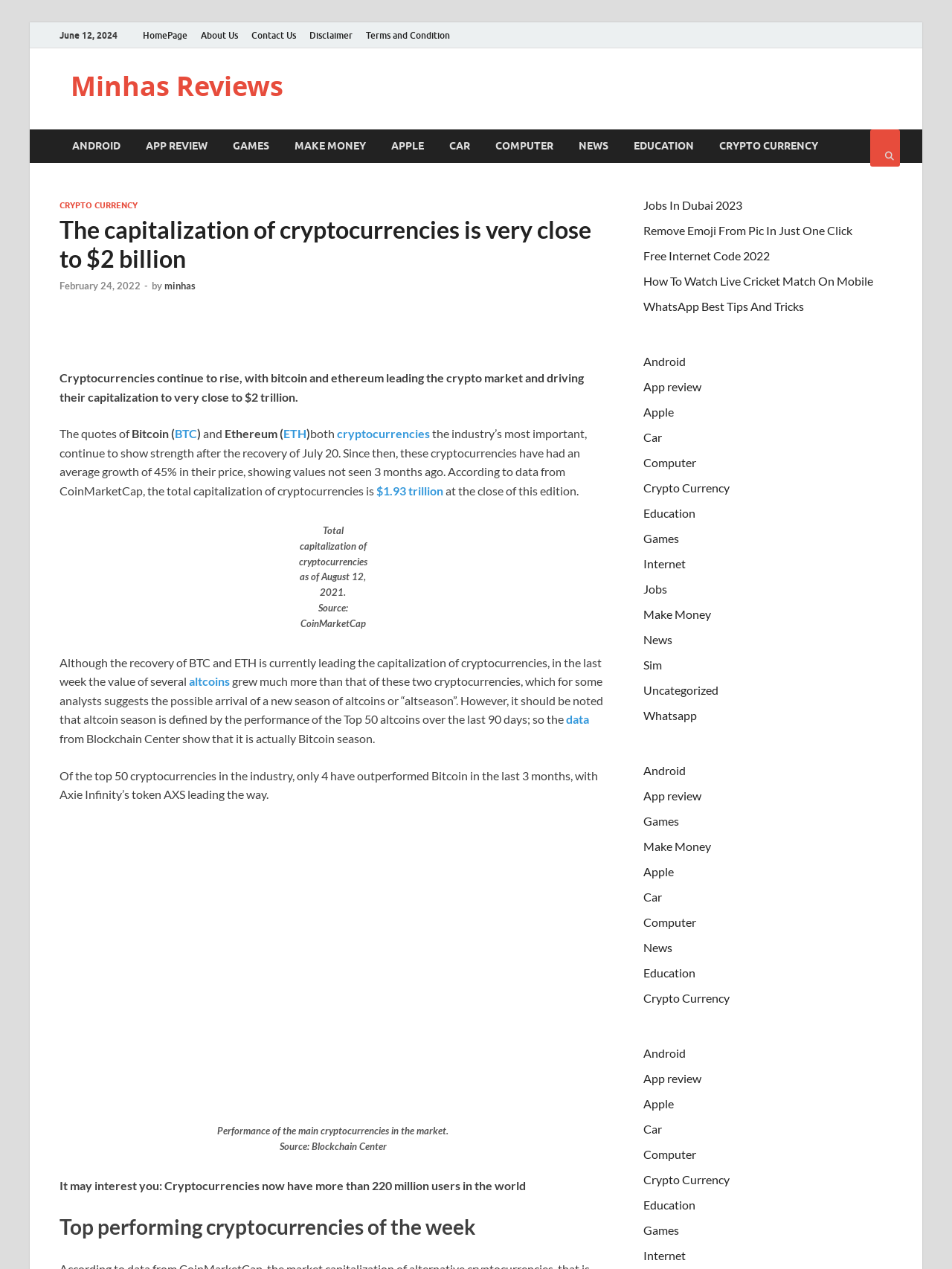Identify the bounding box coordinates for the region to click in order to carry out this instruction: "Click on the 'Jobs In Dubai 2023' link". Provide the coordinates using four float numbers between 0 and 1, formatted as [left, top, right, bottom].

[0.676, 0.156, 0.78, 0.167]